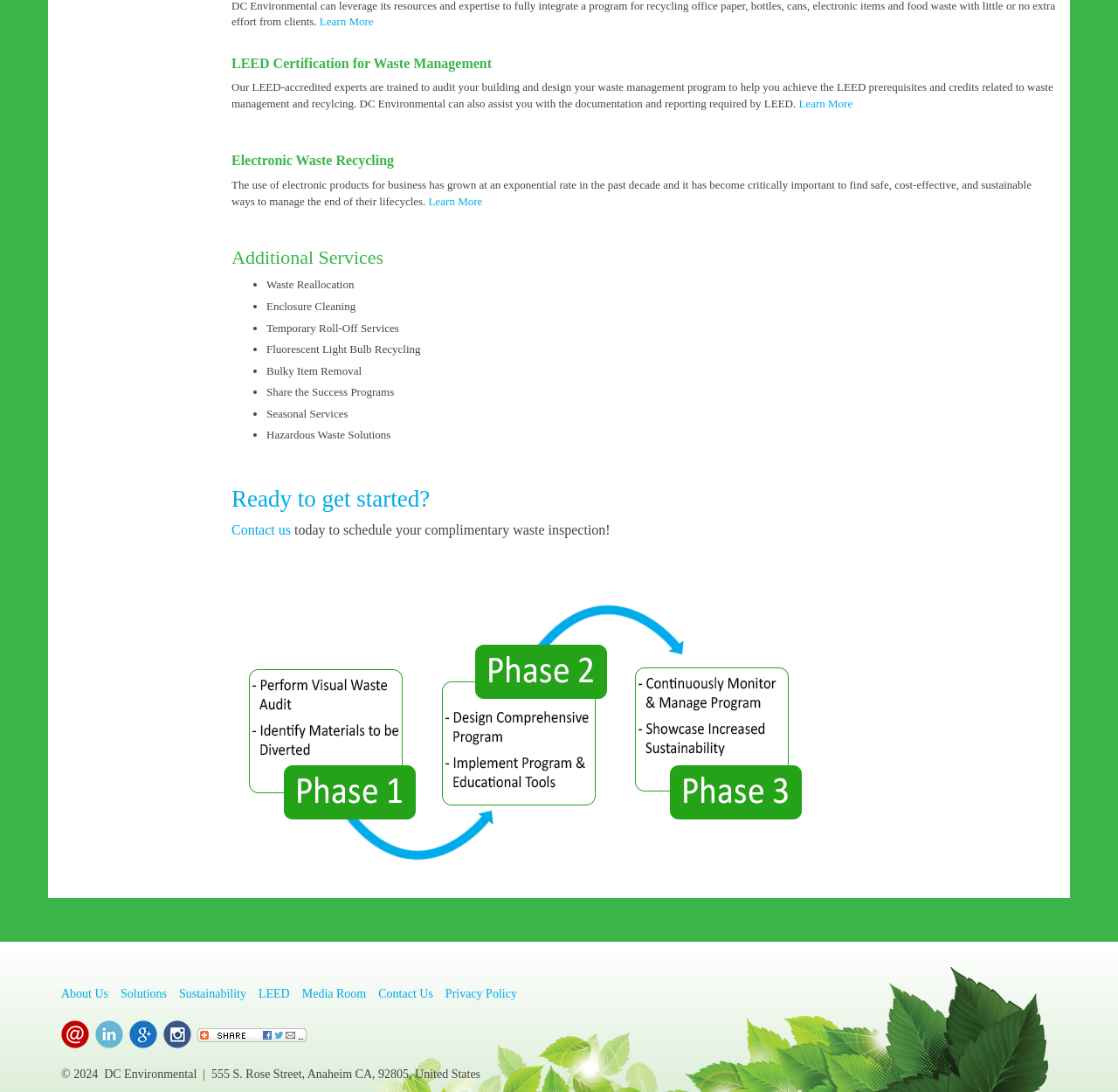Given the element description "alt="Bookmark and Share"" in the screenshot, predict the bounding box coordinates of that UI element.

[0.177, 0.941, 0.274, 0.953]